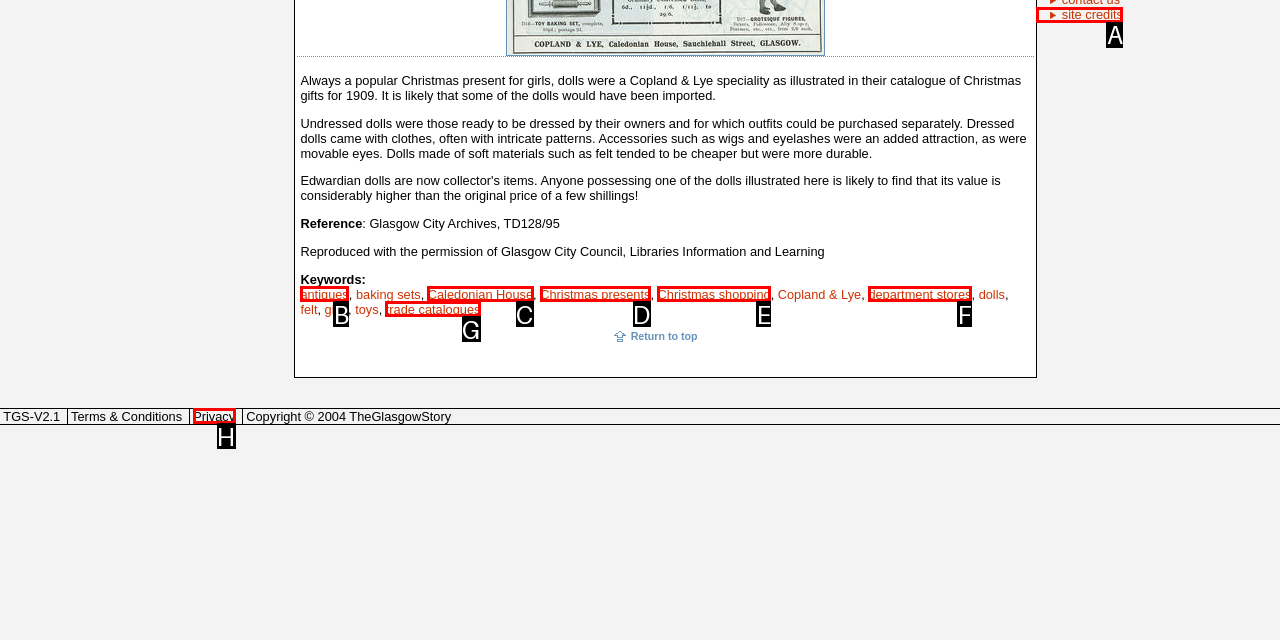Which UI element corresponds to this description: site credits
Reply with the letter of the correct option.

A